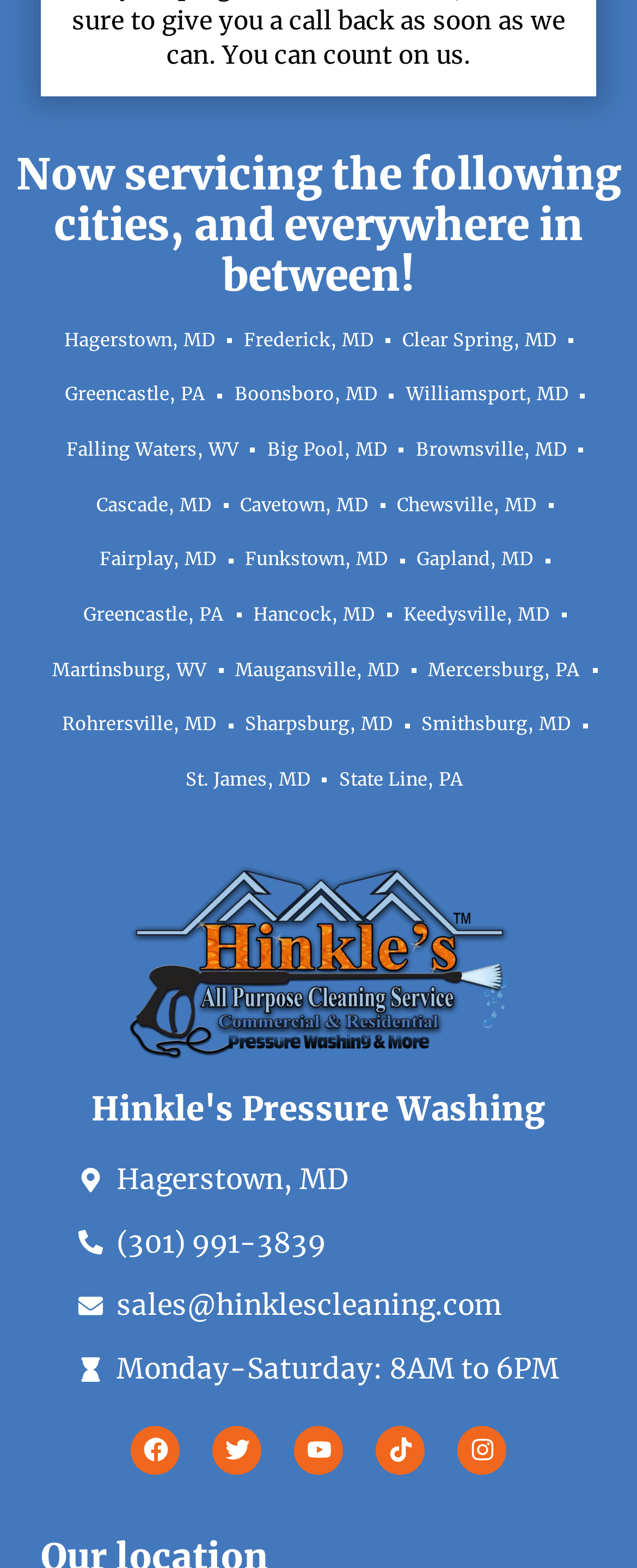Given the element description "Martinsburg, WV", identify the bounding box of the corresponding UI element.

[0.082, 0.41, 0.323, 0.445]